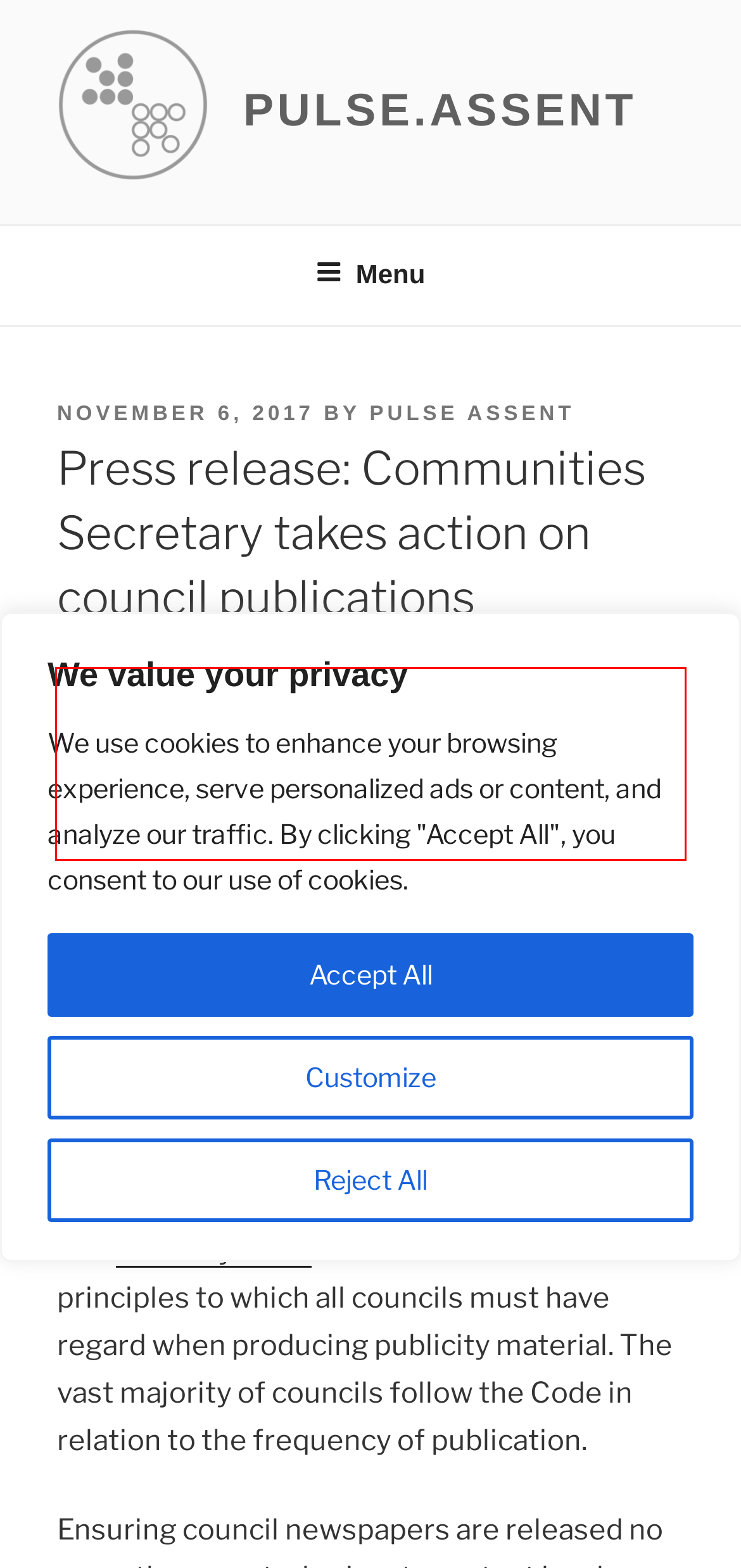Given a screenshot of a webpage, identify the red bounding box and perform OCR to recognize the text within that box.

Communities Secretary Sajid Javid has today (6 November 2017) issued directions to 2 councils to stop publishing their newspapers so frequently, or risk court action.